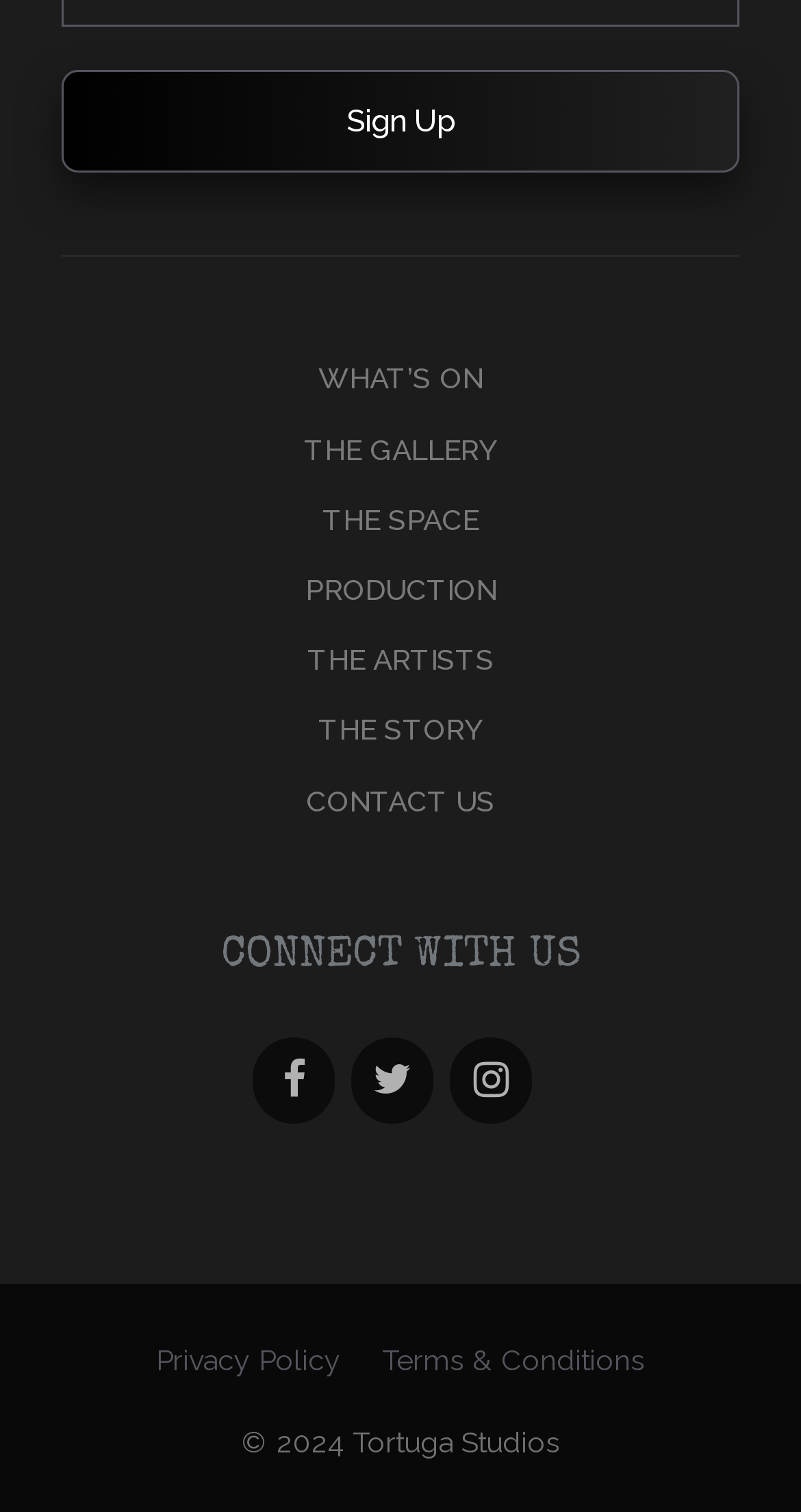Please provide a brief answer to the question using only one word or phrase: 
What are the two links at the bottom of the webpage?

Privacy Policy and Terms & Conditions